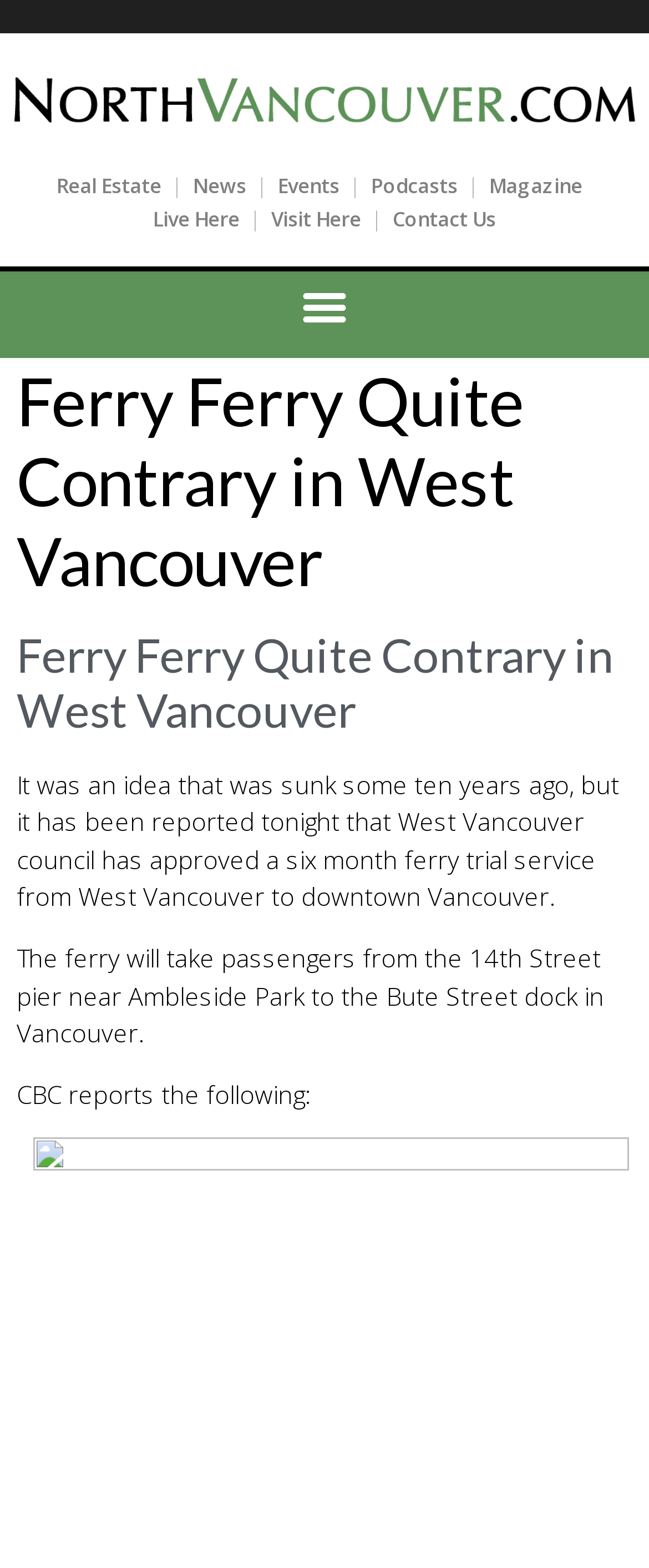Given the element description Real Estate, predict the bounding box coordinates for the UI element in the webpage screenshot. The format should be (top-left x, top-left y, bottom-right x, bottom-right y), and the values should be between 0 and 1.

[0.087, 0.109, 0.249, 0.127]